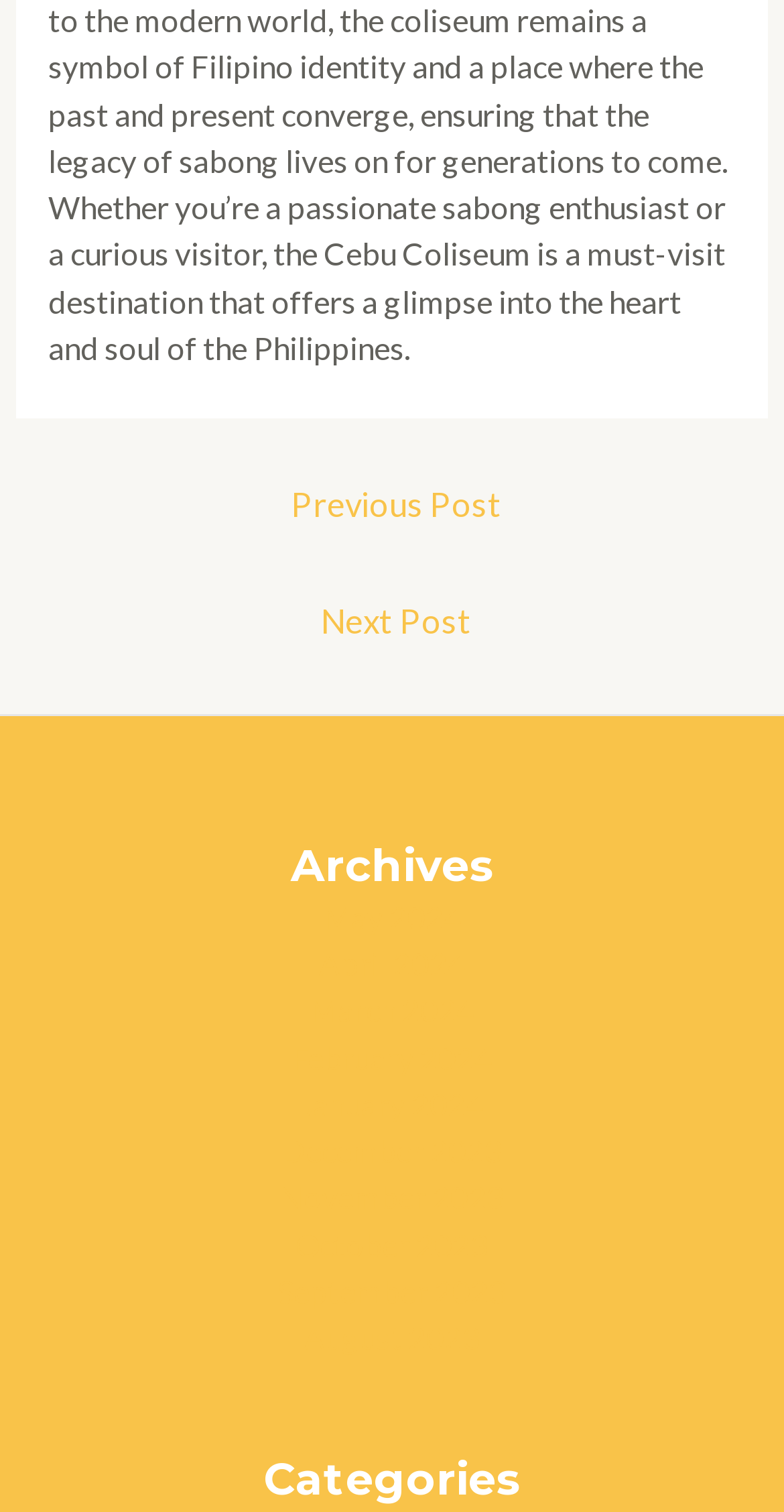For the given element description aria-label="Search...", determine the bounding box coordinates of the UI element. The coordinates should follow the format (top-left x, top-left y, bottom-right x, bottom-right y) and be within the range of 0 to 1.

None